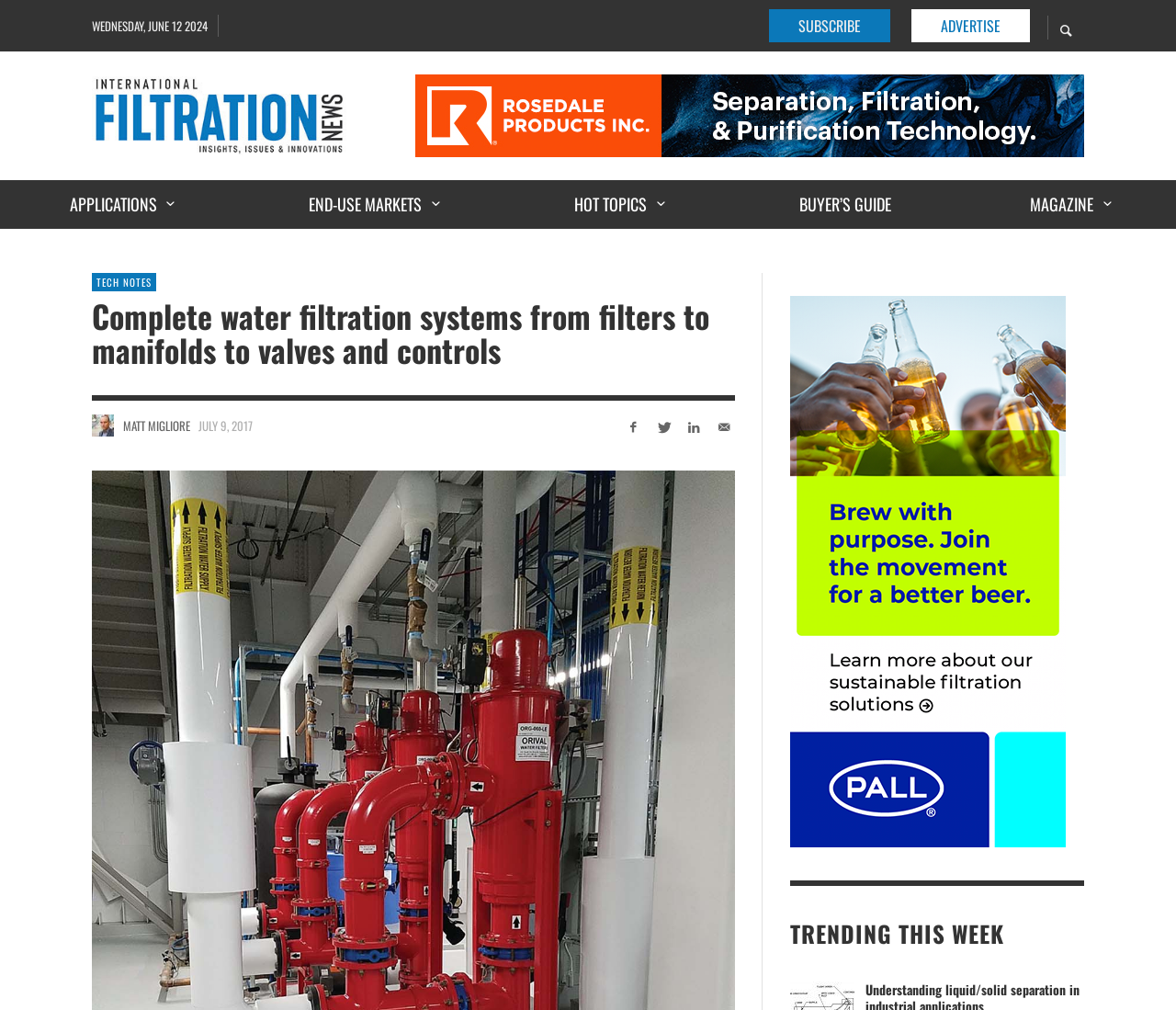Please determine the bounding box coordinates for the element that should be clicked to follow these instructions: "Visit International Filtration News".

[0.078, 0.076, 0.295, 0.154]